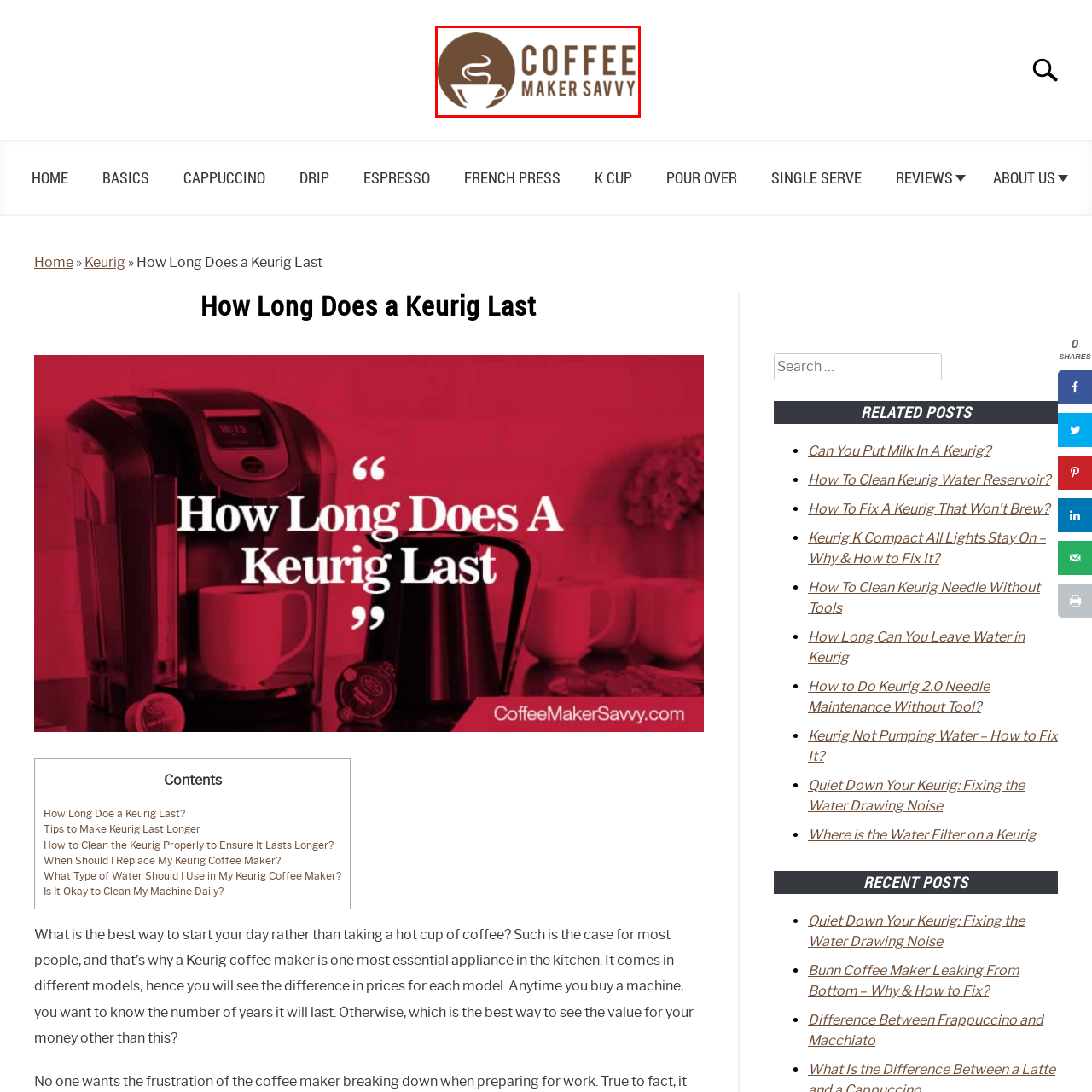Look closely at the image highlighted in red, What is the focus of the resource? 
Respond with a single word or phrase.

Coffee-related content